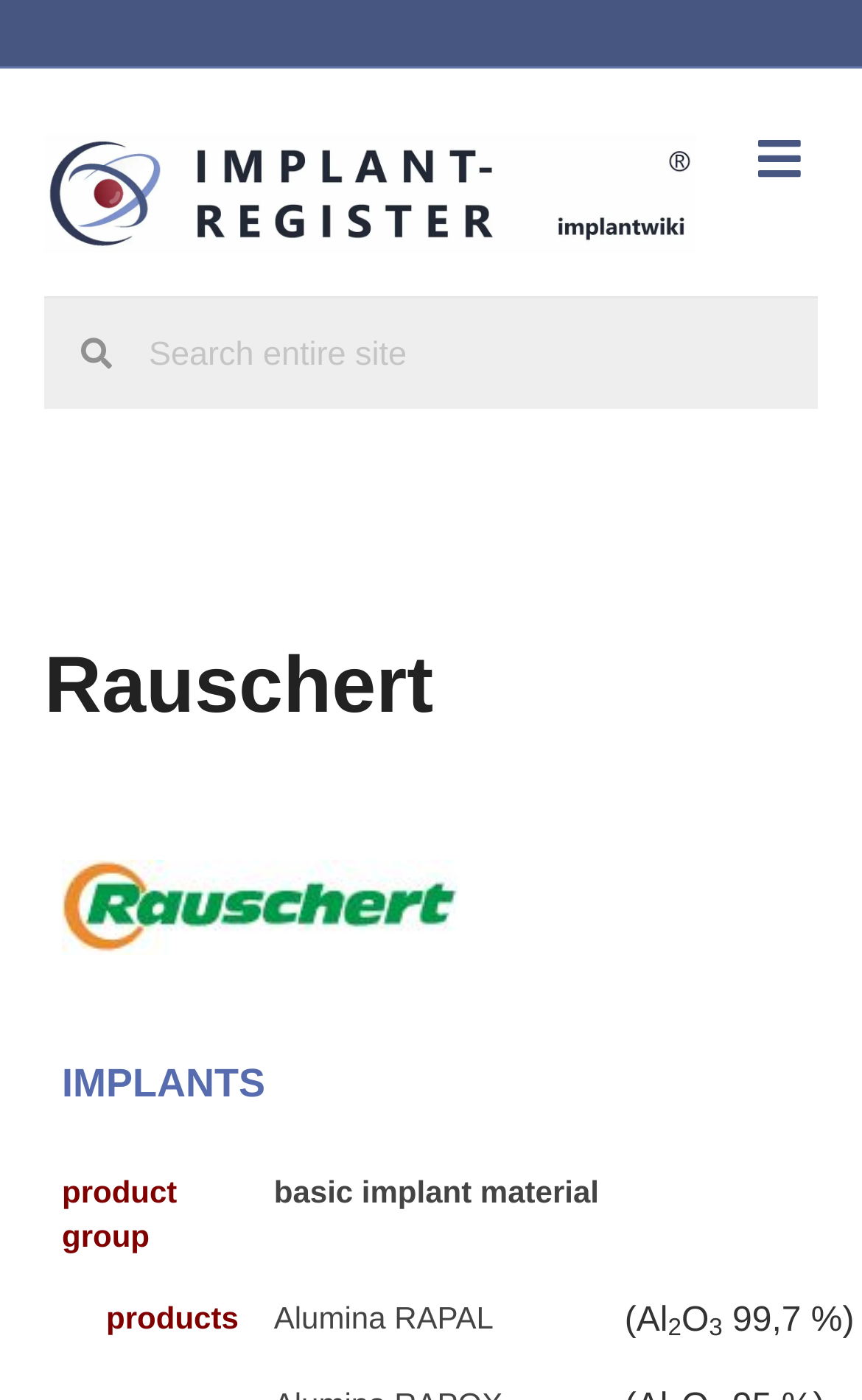Is there a search function on the webpage?
Please answer the question as detailed as possible.

The search function can be found in the element with bounding box coordinates [0.051, 0.214, 0.949, 0.293]. It is a search form with a searchbox that allows users to search the entire site.